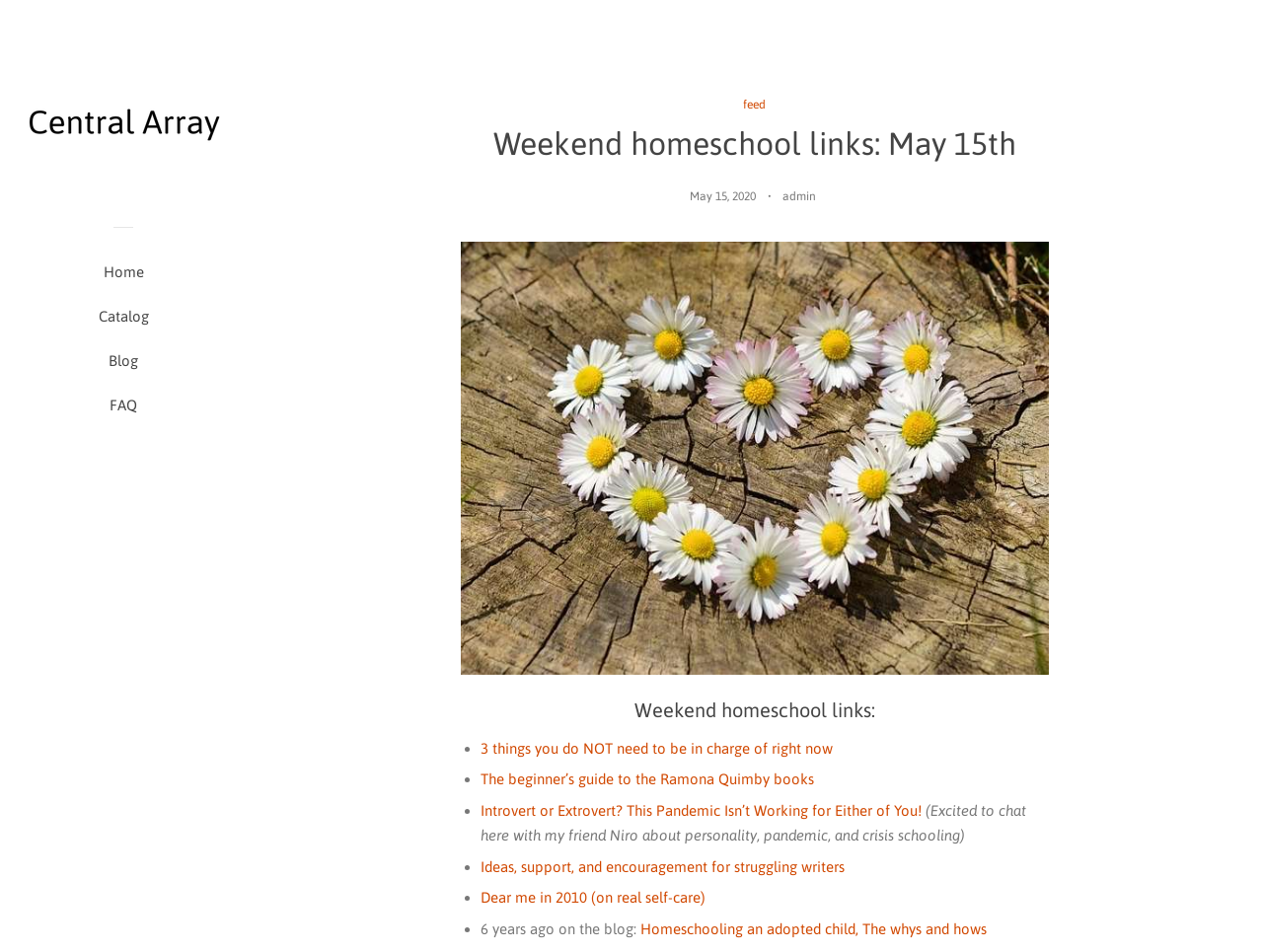Identify the bounding box for the described UI element. Provide the coordinates in (top-left x, top-left y, bottom-right x, bottom-right y) format with values ranging from 0 to 1: Home

[0.035, 0.271, 0.16, 0.317]